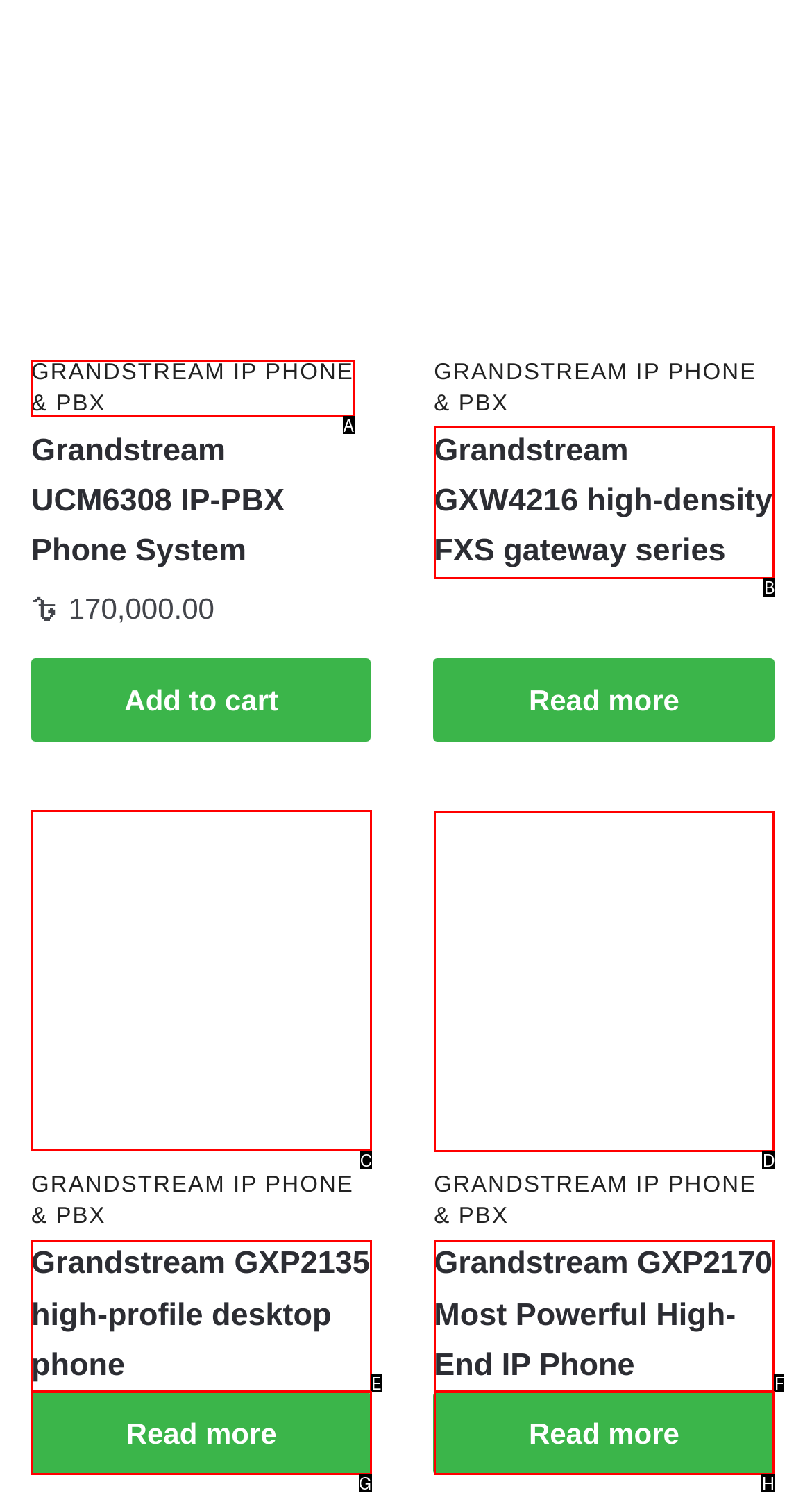Select the UI element that should be clicked to execute the following task: View details of Grandstream GXP2135 high-profile desktop phone
Provide the letter of the correct choice from the given options.

C